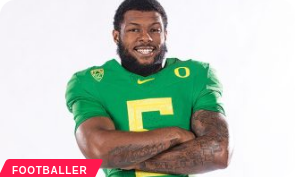What is the numerical designation on Kayvon Thibodeaux's jersey?
Please provide a comprehensive answer based on the contents of the image.

The caption explicitly states that the numerical designation '5' is clearly visible on Kayvon Thibodeaux's jersey, indicating his player number.